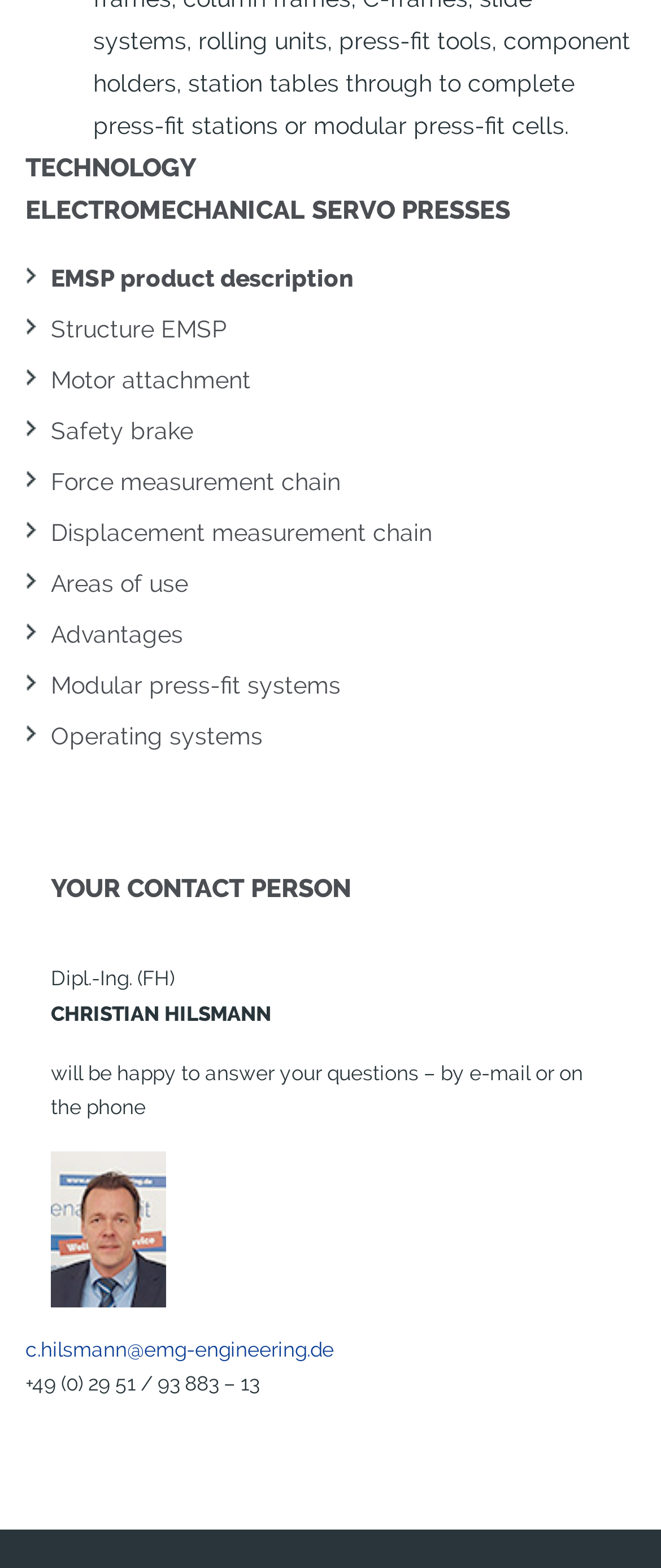Predict the bounding box coordinates for the UI element described as: "EMSP product description". The coordinates should be four float numbers between 0 and 1, presented as [left, top, right, bottom].

[0.077, 0.169, 0.536, 0.186]